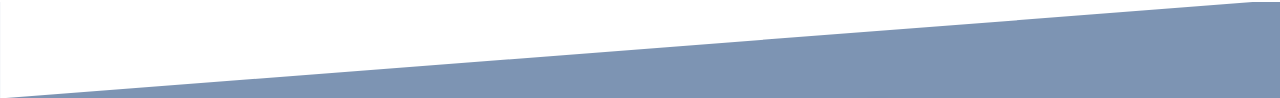Paint a vivid picture with your description of the image.

The image appears to be a graphical element associated with the announcement for the "Nordic Music Days 2024," which is seeking a project manager. This music festival celebrates Nordic contemporary music and has a rich history dating back to 1888. The festival is planned to take place in Scotland in 2024, aiming to collaborate with various music networks and the Royal Scottish National Orchestra. The image may serve as a visual representation or an artistic backdrop that complements the content discussing the festival, project management tasks, and the call for collaboration across the Nordic region in the music community.